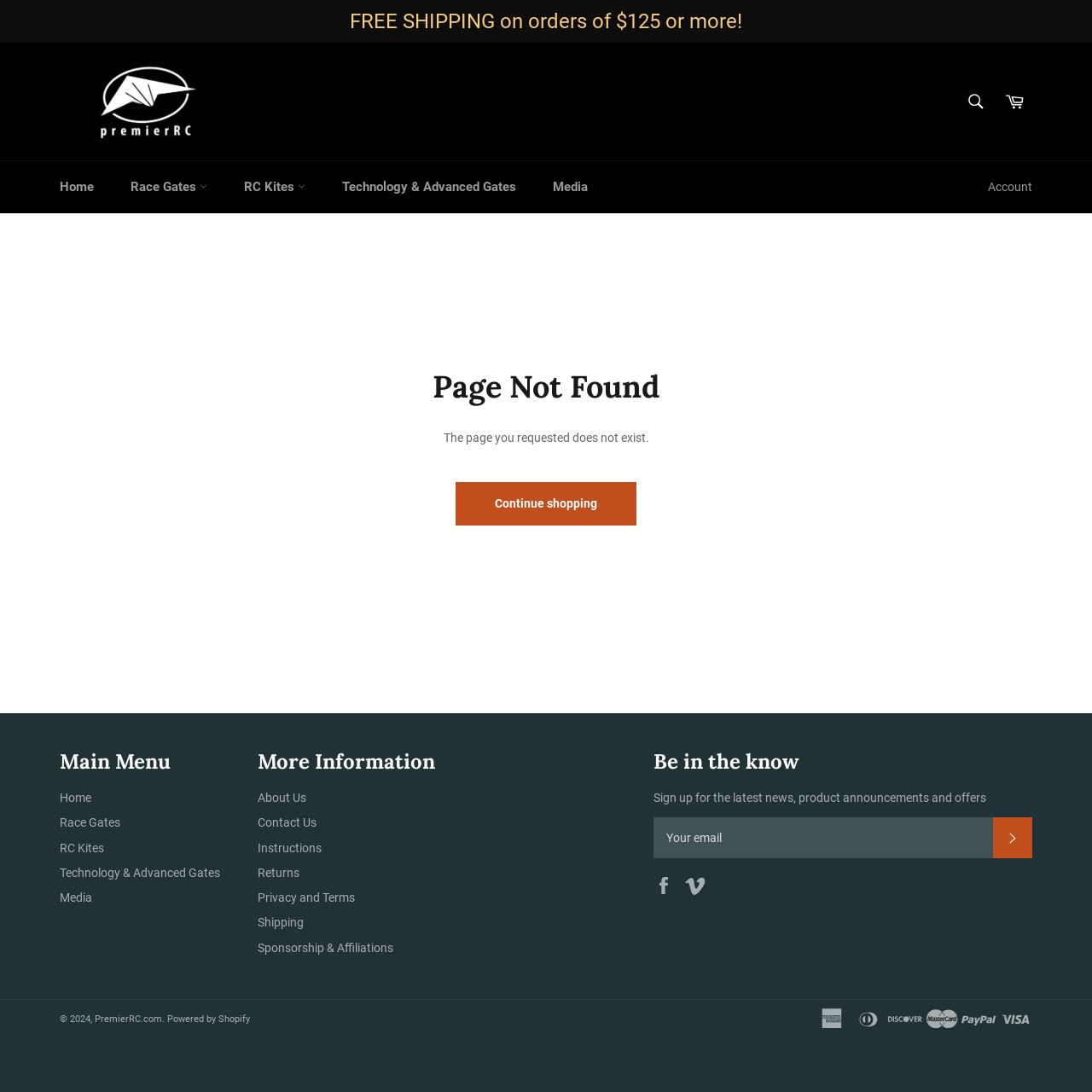Please give a succinct answer using a single word or phrase:
What is the current page status?

404 Not Found